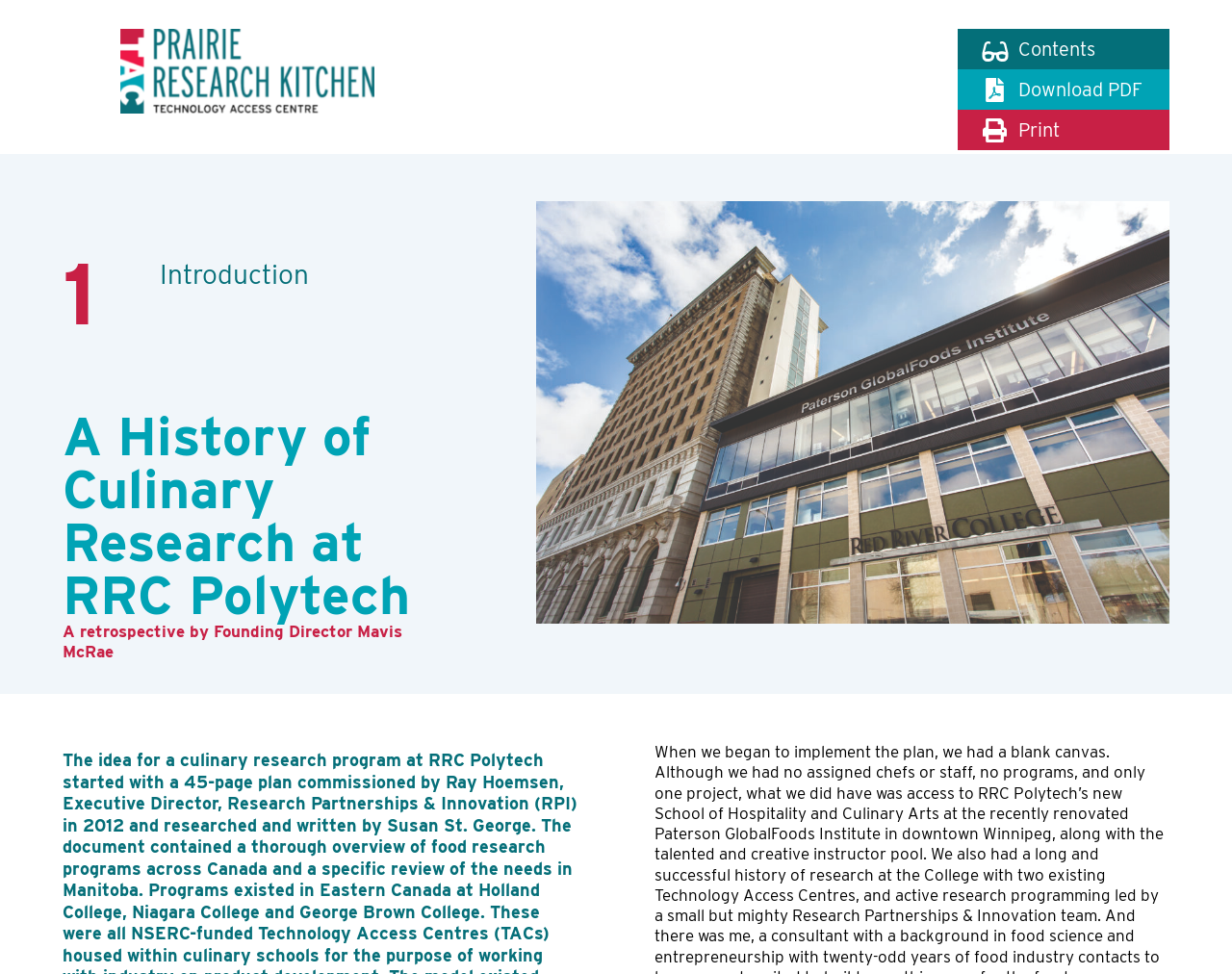Kindly respond to the following question with a single word or a brief phrase: 
What is the text below the heading '1'?

Introduction